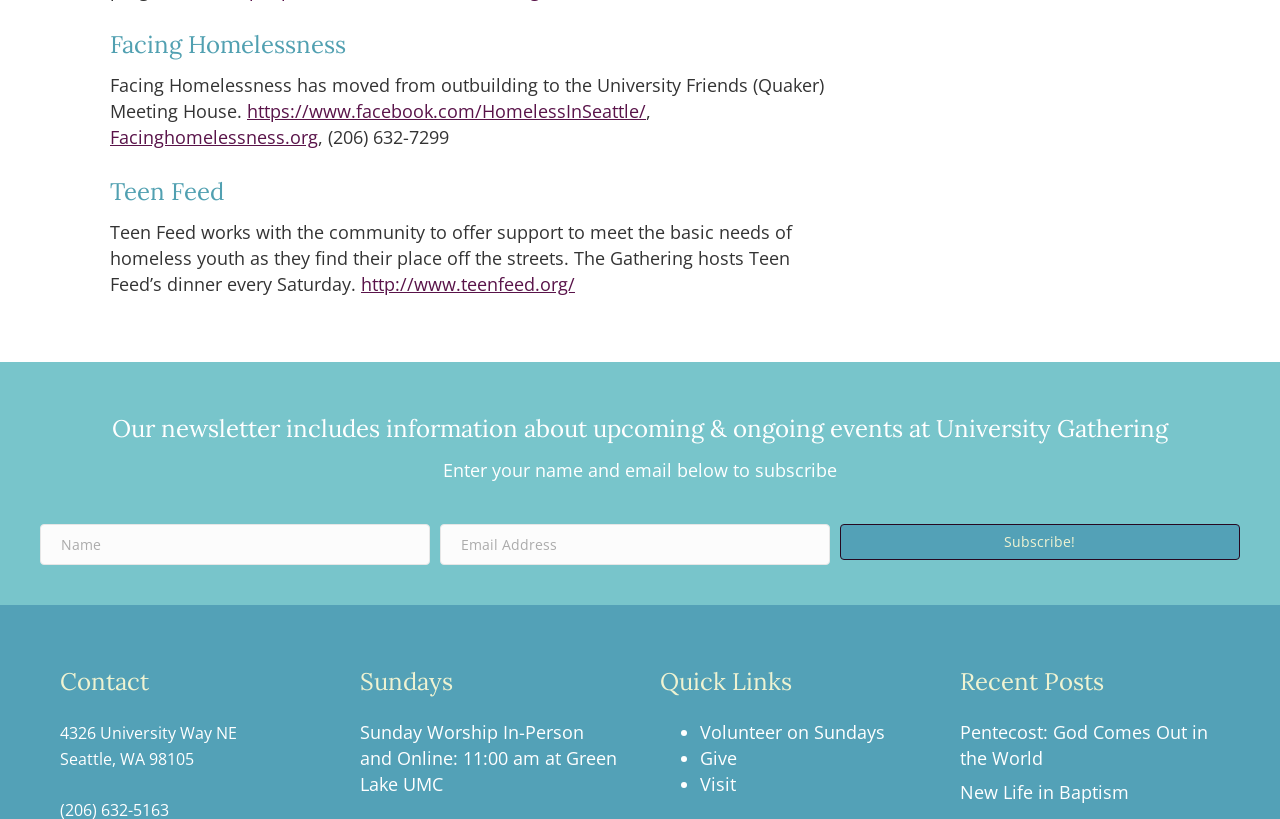Locate the bounding box coordinates of the element that should be clicked to fulfill the instruction: "Visit Facing Homelessness website".

[0.086, 0.153, 0.248, 0.182]